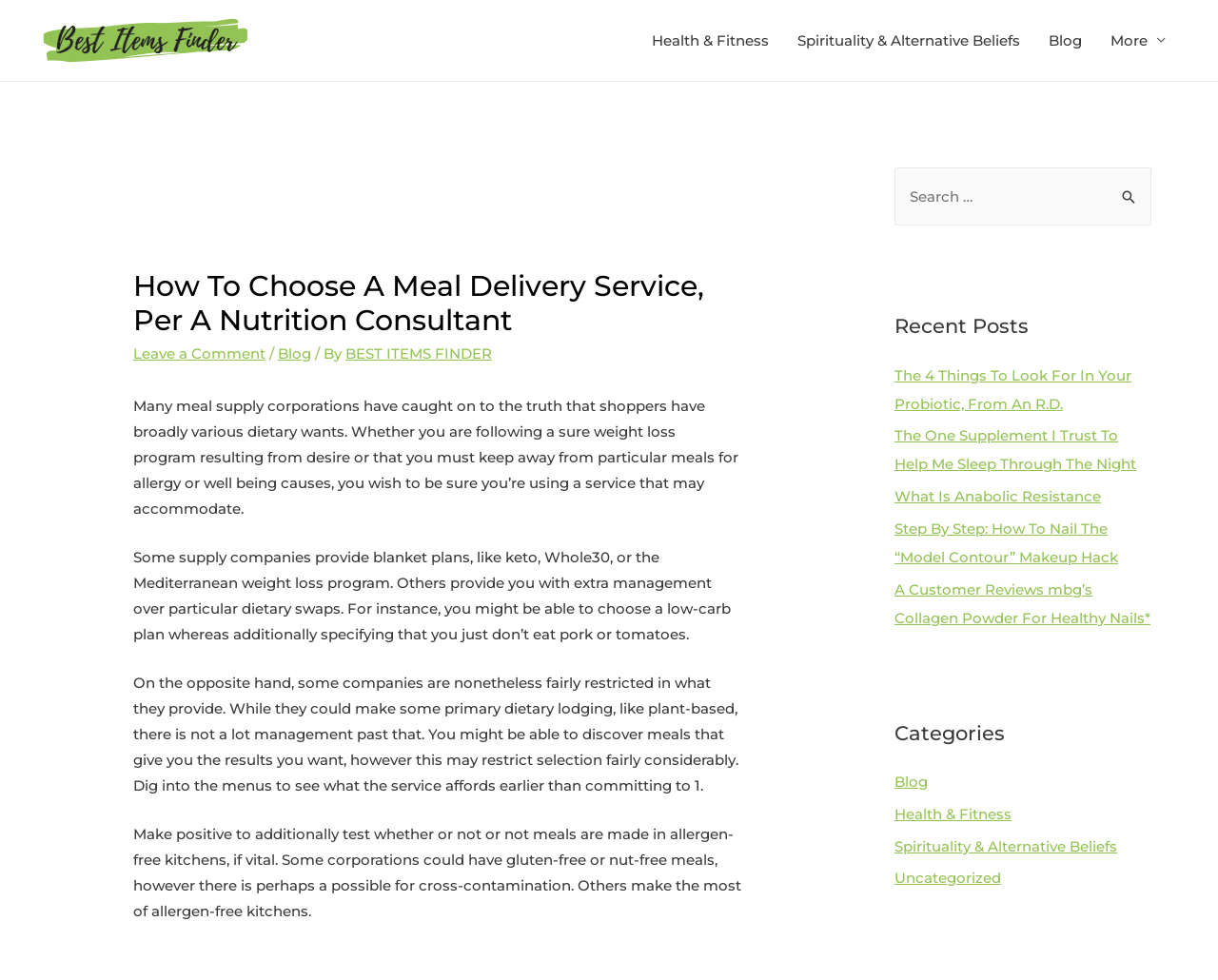What type of dietary plans do some meal delivery services offer?
Look at the image and answer the question using a single word or phrase.

Keto, Whole30, Mediterranean